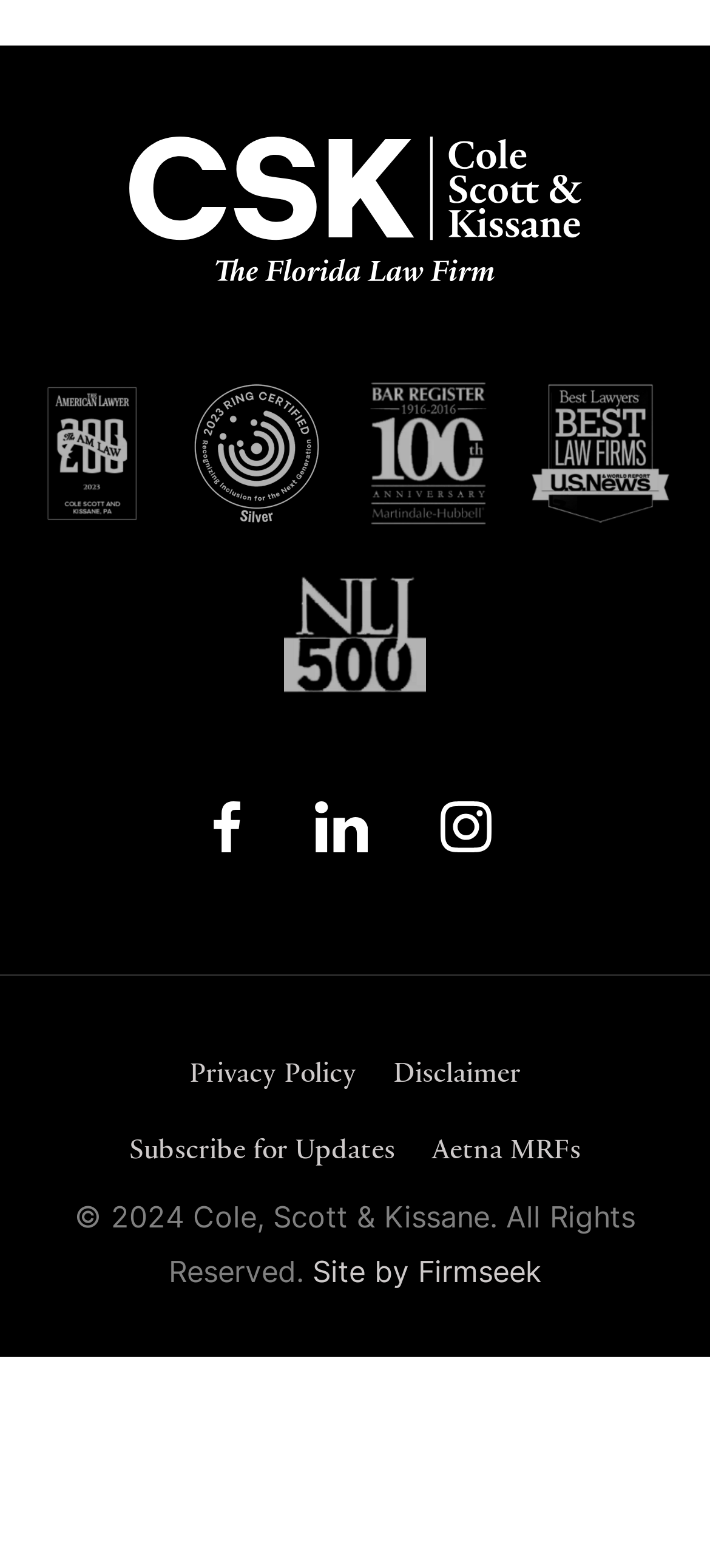What is the copyright year?
Based on the image, please offer an in-depth response to the question.

The copyright year can be found at the bottom of the webpage in the static text element '© 2024 Cole, Scott & Kissane. All Rights Reserved.'.